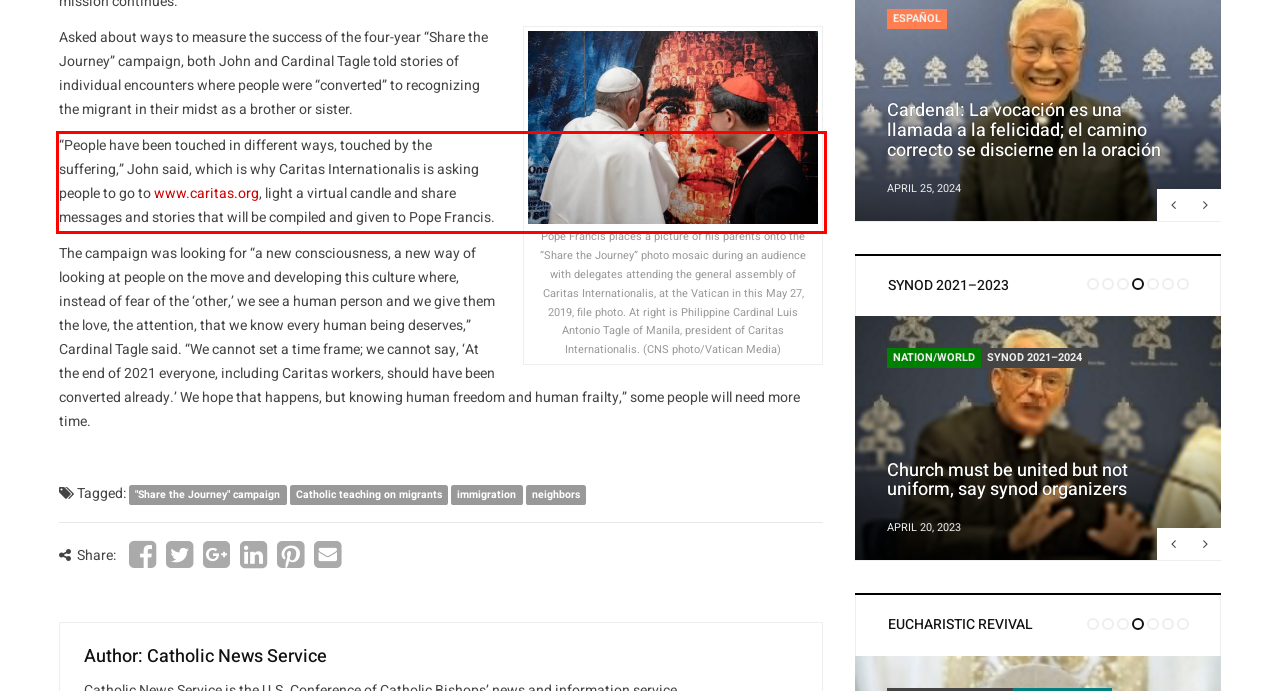Given a screenshot of a webpage with a red bounding box, please identify and retrieve the text inside the red rectangle.

“People have been touched in different ways, touched by the suffering,” John said, which is why Caritas Internationalis is asking people to go to www.caritas.org, light a virtual candle and share messages and stories that will be compiled and given to Pope Francis.